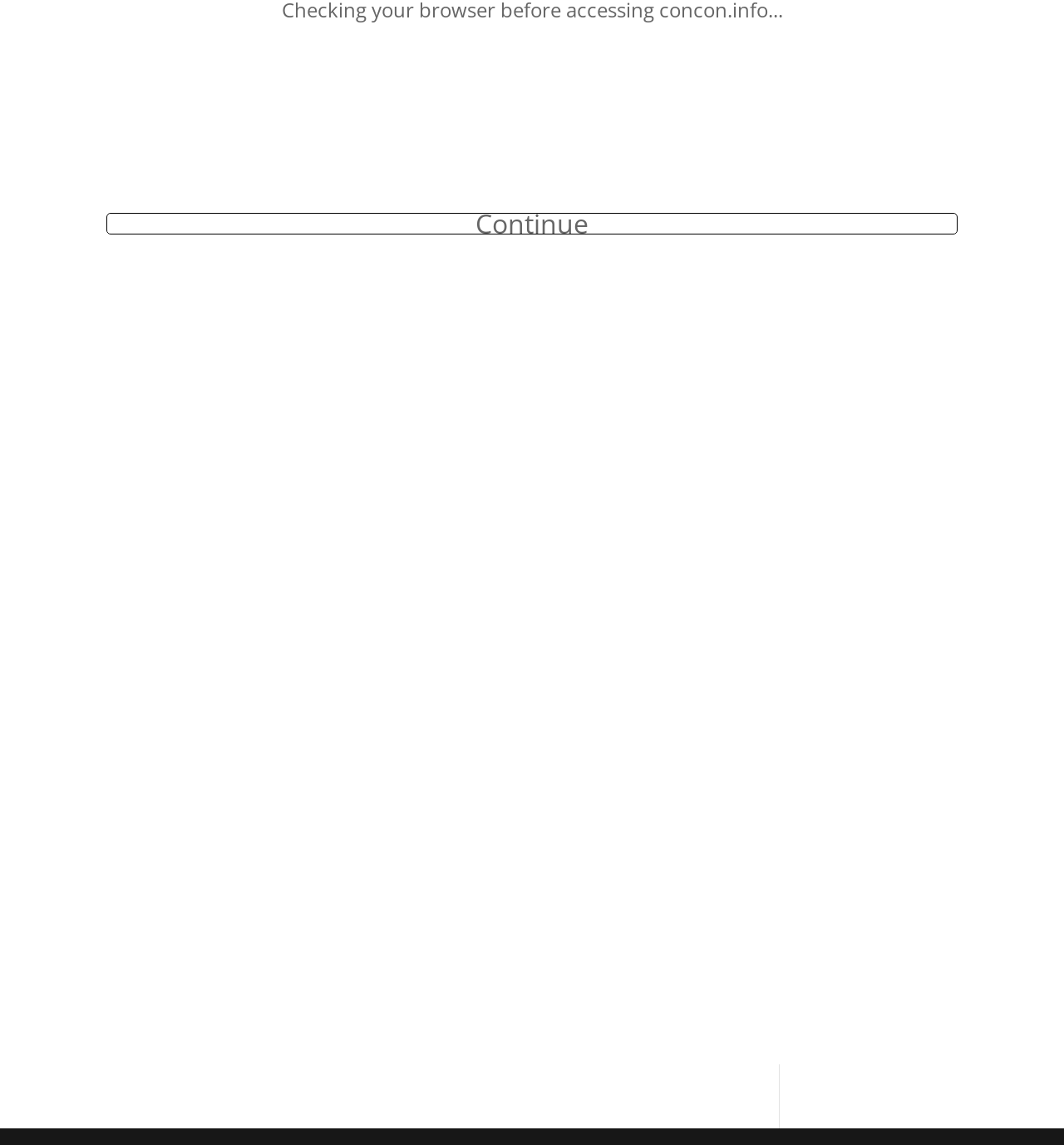Identify the bounding box coordinates of the section that should be clicked to achieve the task described: "read about U.S. Constitution".

[0.327, 0.411, 0.462, 0.433]